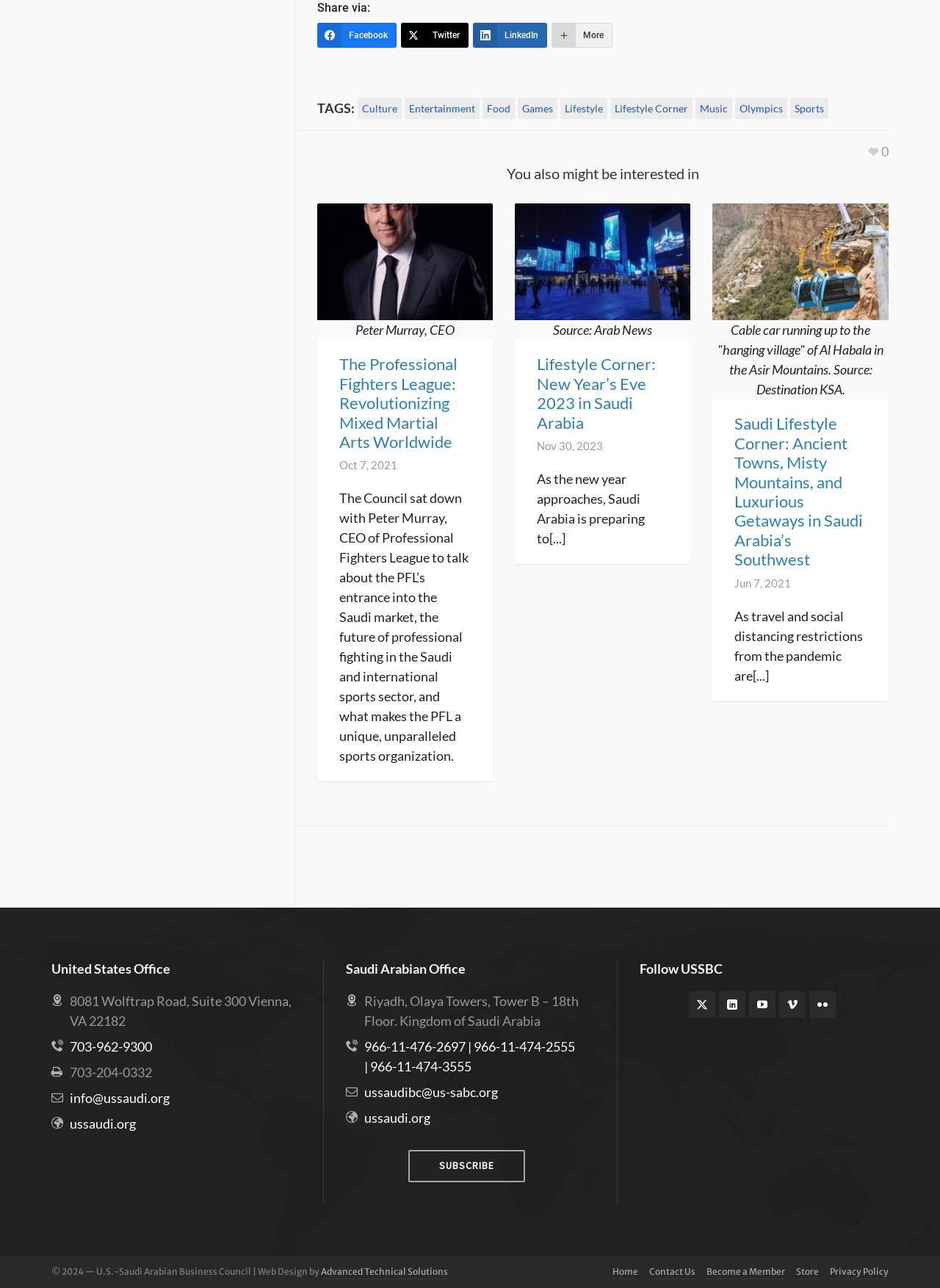Determine the bounding box coordinates of the clickable element necessary to fulfill the instruction: "Share on Facebook". Provide the coordinates as four float numbers within the 0 to 1 range, i.e., [left, top, right, bottom].

[0.337, 0.018, 0.422, 0.037]